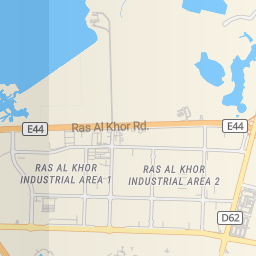Explain the scene depicted in the image, including all details.

The image displayed is a map section showcasing the Ras Al Khor area, specifically highlighting Ras Al Khor Road (E44) and the surrounding industrial zones, marked as Ras Al Khor Industrial Area 1 and 2. The geographical layout indicates the main roadways and the proximity of industrial sectors to the water body nearby, providing a clear view of the transportation routes and urban planning in the region. This visual serves as a useful reference for navigating or understanding the infrastructure and industrial landscape of Ras Al Khor in Dubai.